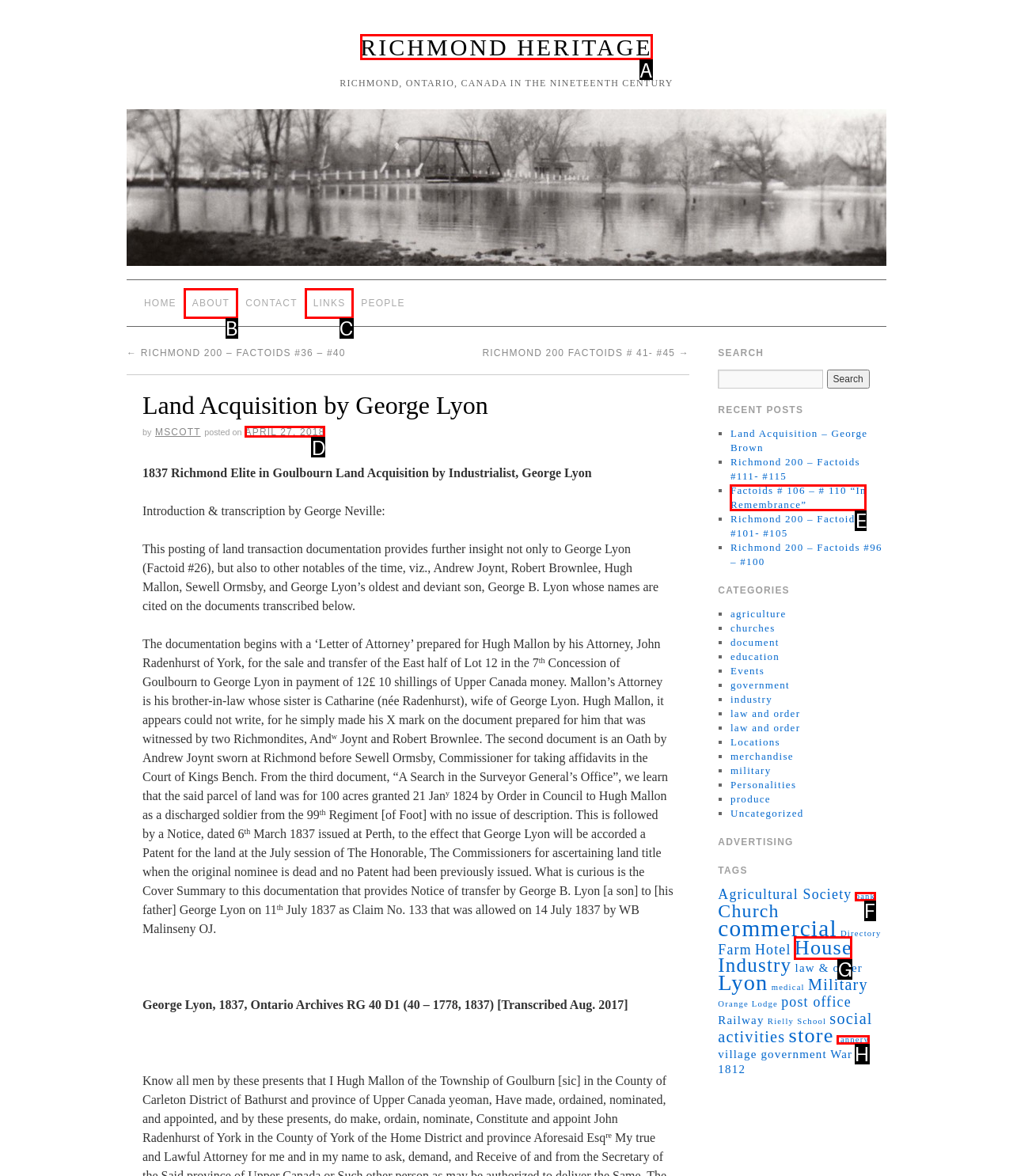Identify the HTML element to select in order to accomplish the following task: Click the 'RICHMOND HERITAGE' link
Reply with the letter of the chosen option from the given choices directly.

A